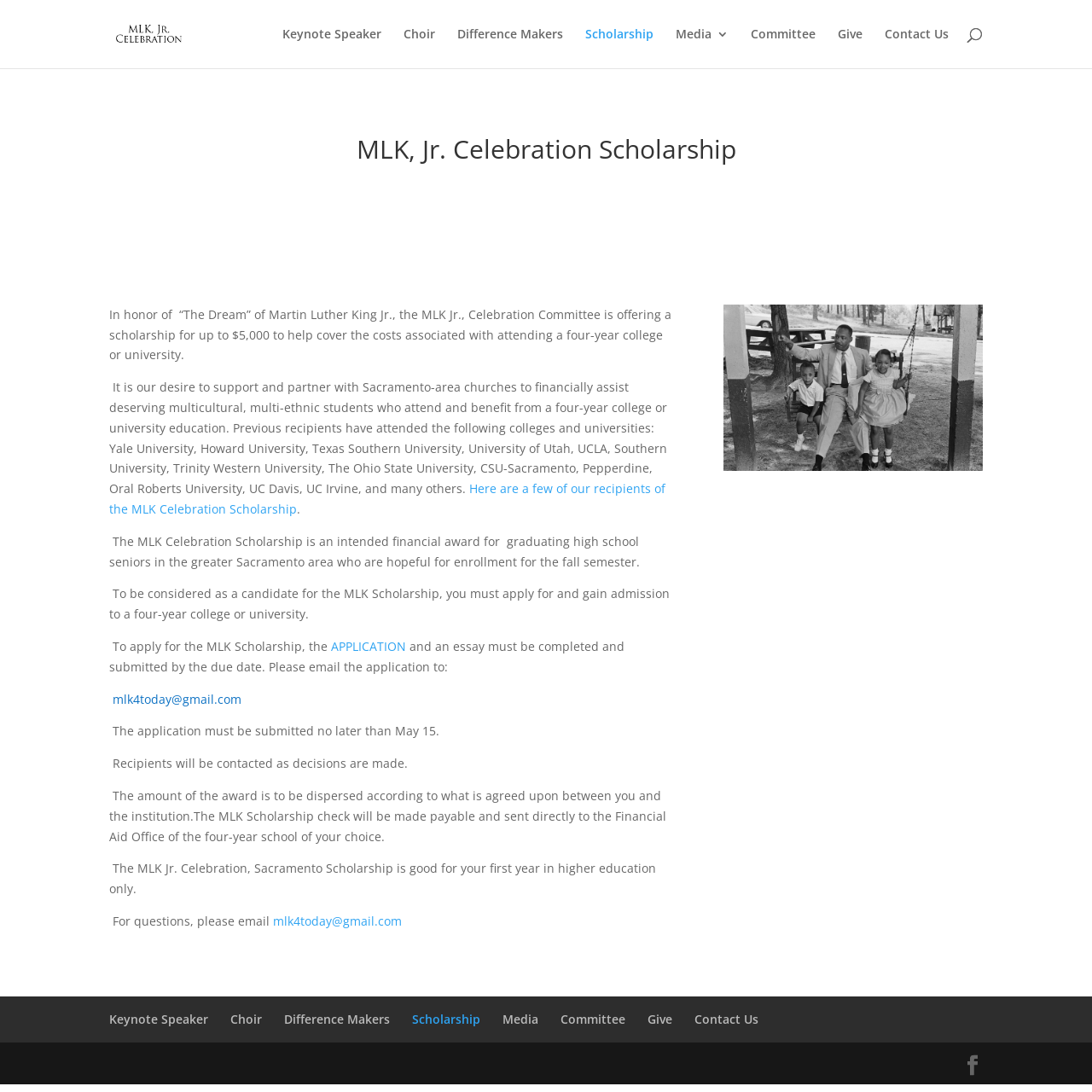Where is the MLK Scholarship check sent?
Answer the question using a single word or phrase, according to the image.

Financial Aid Office